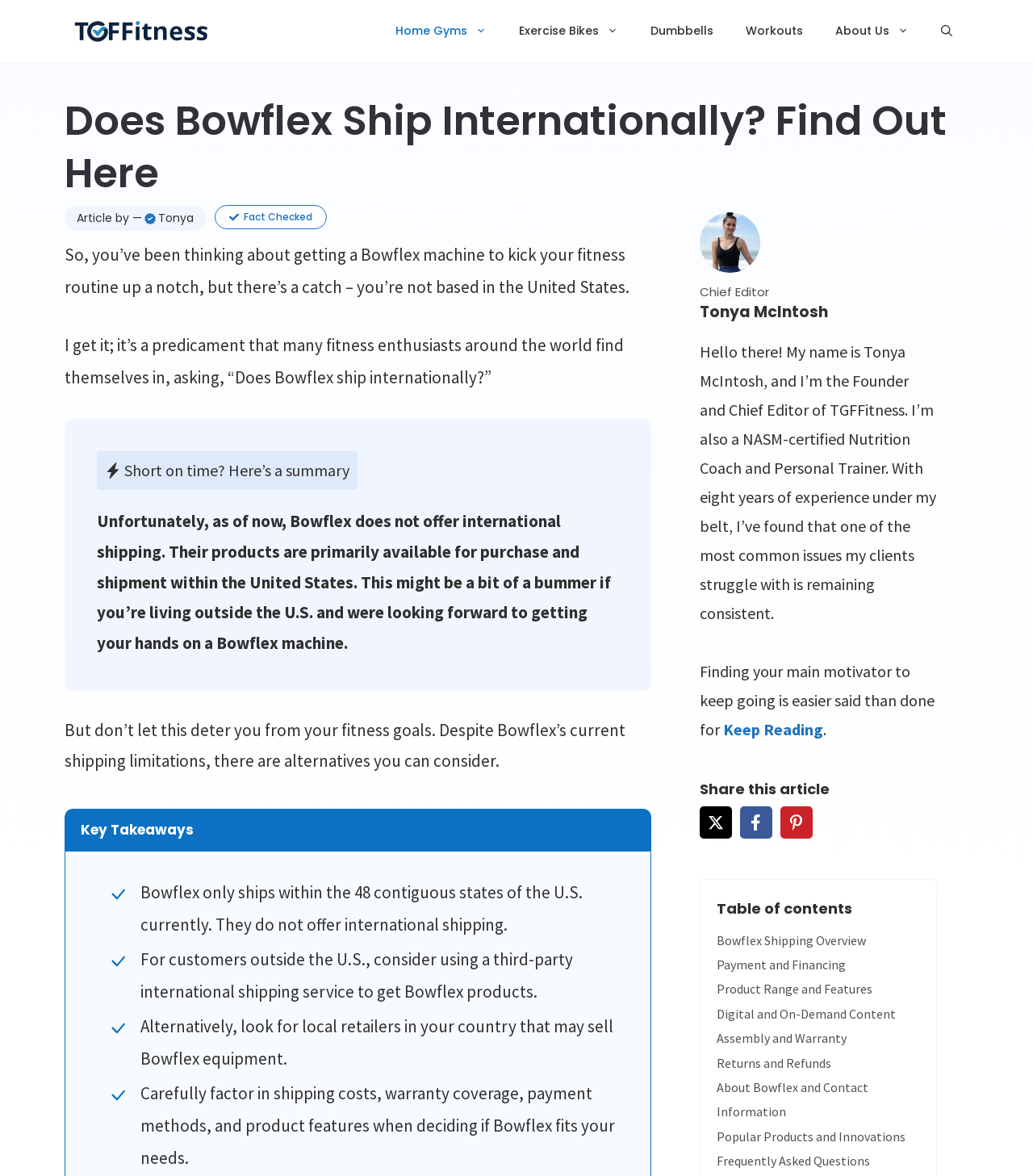Point out the bounding box coordinates of the section to click in order to follow this instruction: "Go to the 'About Us' page".

[0.793, 0.015, 0.895, 0.038]